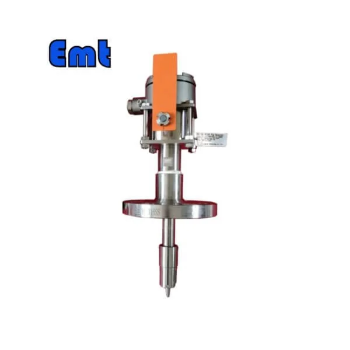What is the brand name of the manufacturer?
Based on the image, answer the question with a single word or brief phrase.

Emt